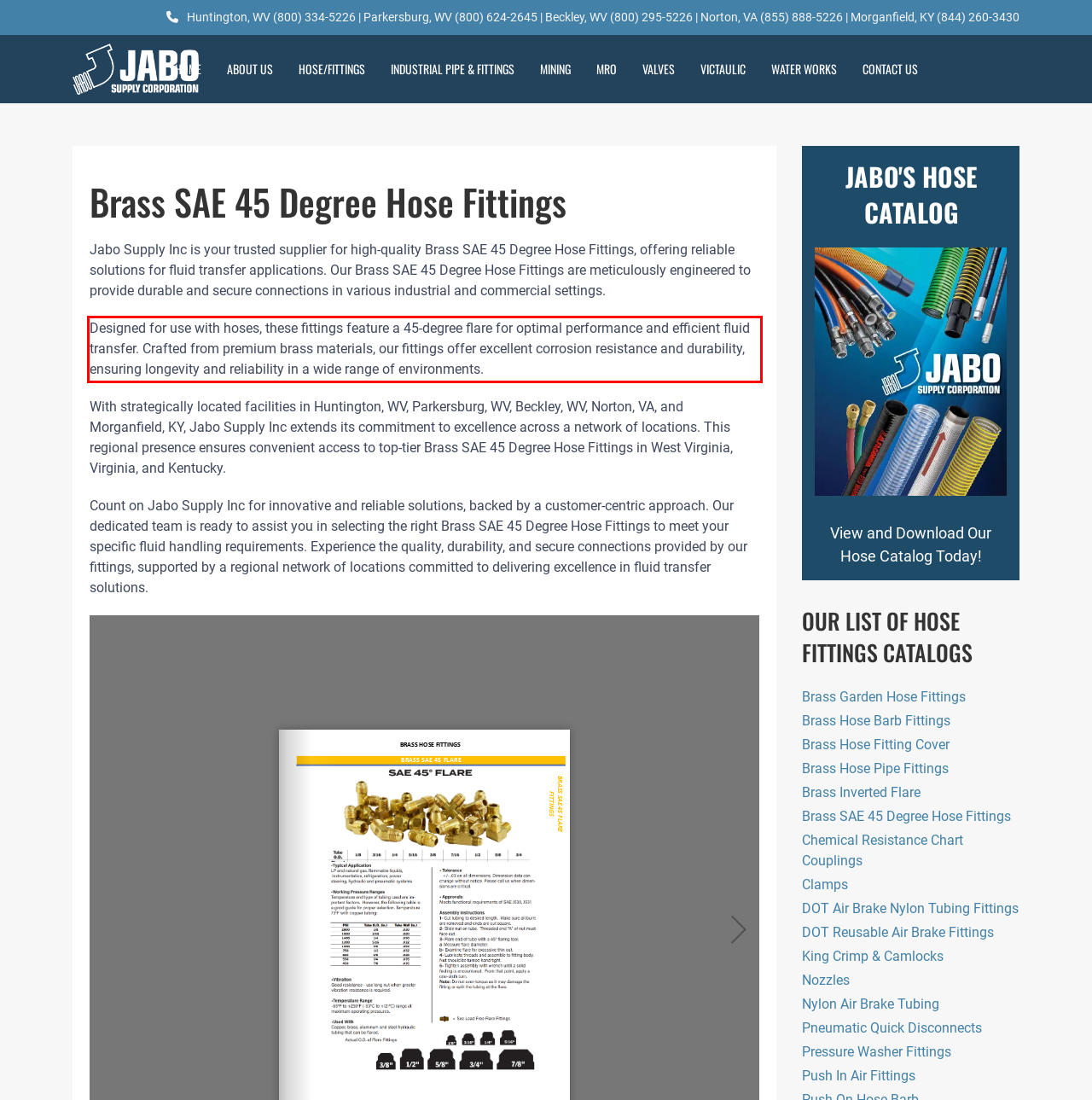You are provided with a webpage screenshot that includes a red rectangle bounding box. Extract the text content from within the bounding box using OCR.

Designed for use with hoses, these fittings feature a 45-degree flare for optimal performance and efficient fluid transfer. Crafted from premium brass materials, our fittings offer excellent corrosion resistance and durability, ensuring longevity and reliability in a wide range of environments.